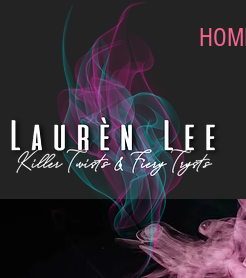Analyze the image and describe all the key elements you observe.

The image features a striking logo for the author Laurèn Lee, prominently displaying her name in bold, artistic typography. The design incorporates vibrant swirling smoke patterns in shades of pink and blue, adding a sense of intrigue and drama that reflects her genre as a thriller author. Beneath her name, the tagline reads "Killer Twists & Fiery Typs," hinting at the suspenseful and captivating nature of her writing. This branding effectively captures the essence of her literary style, enticing readers to explore her work further. The background is dark, enhancing the vividness of the colors and making the logo stand out prominently.